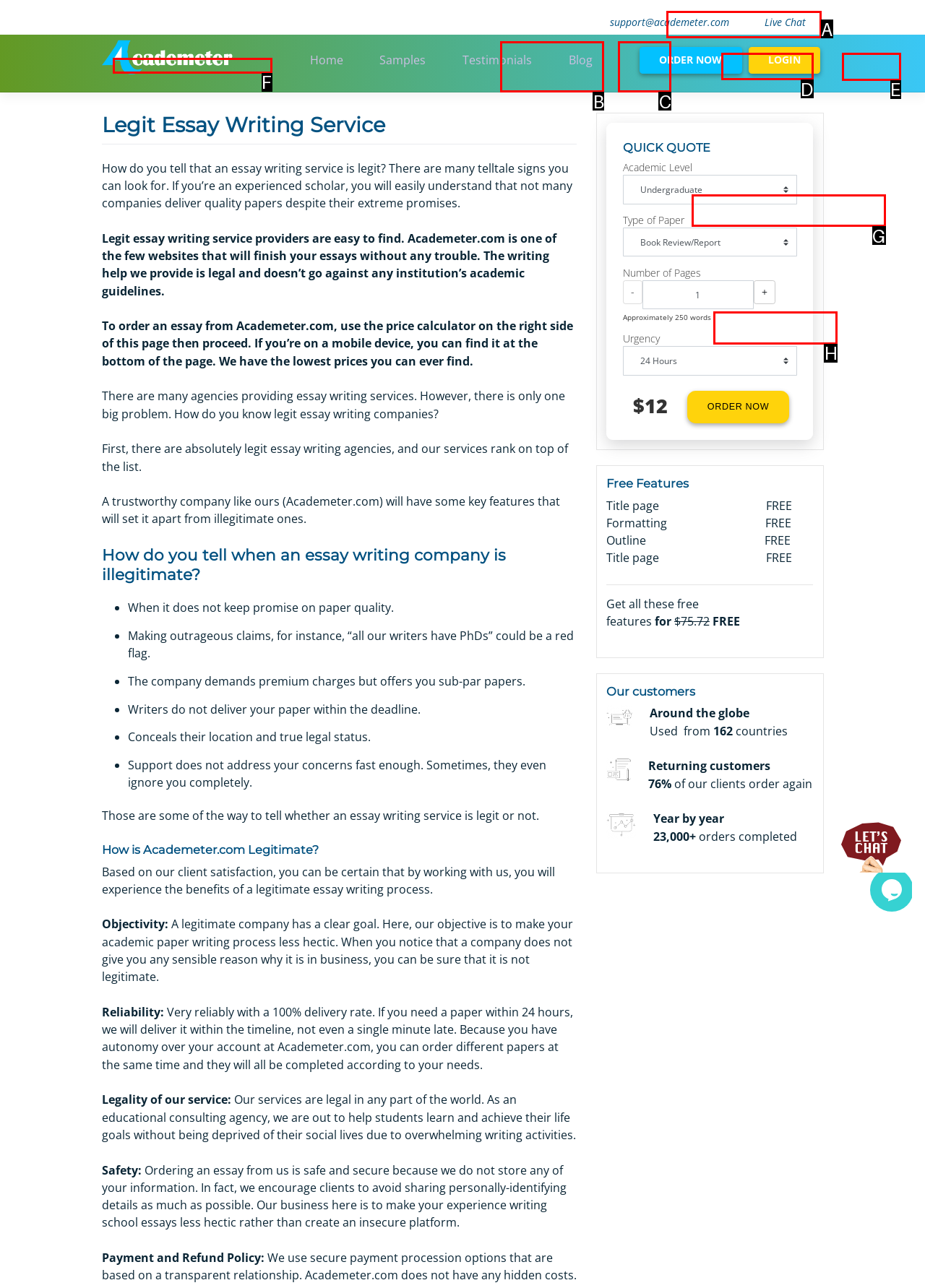For the instruction: Read 13moons Email Marketing reviews, which HTML element should be clicked?
Respond with the letter of the appropriate option from the choices given.

None